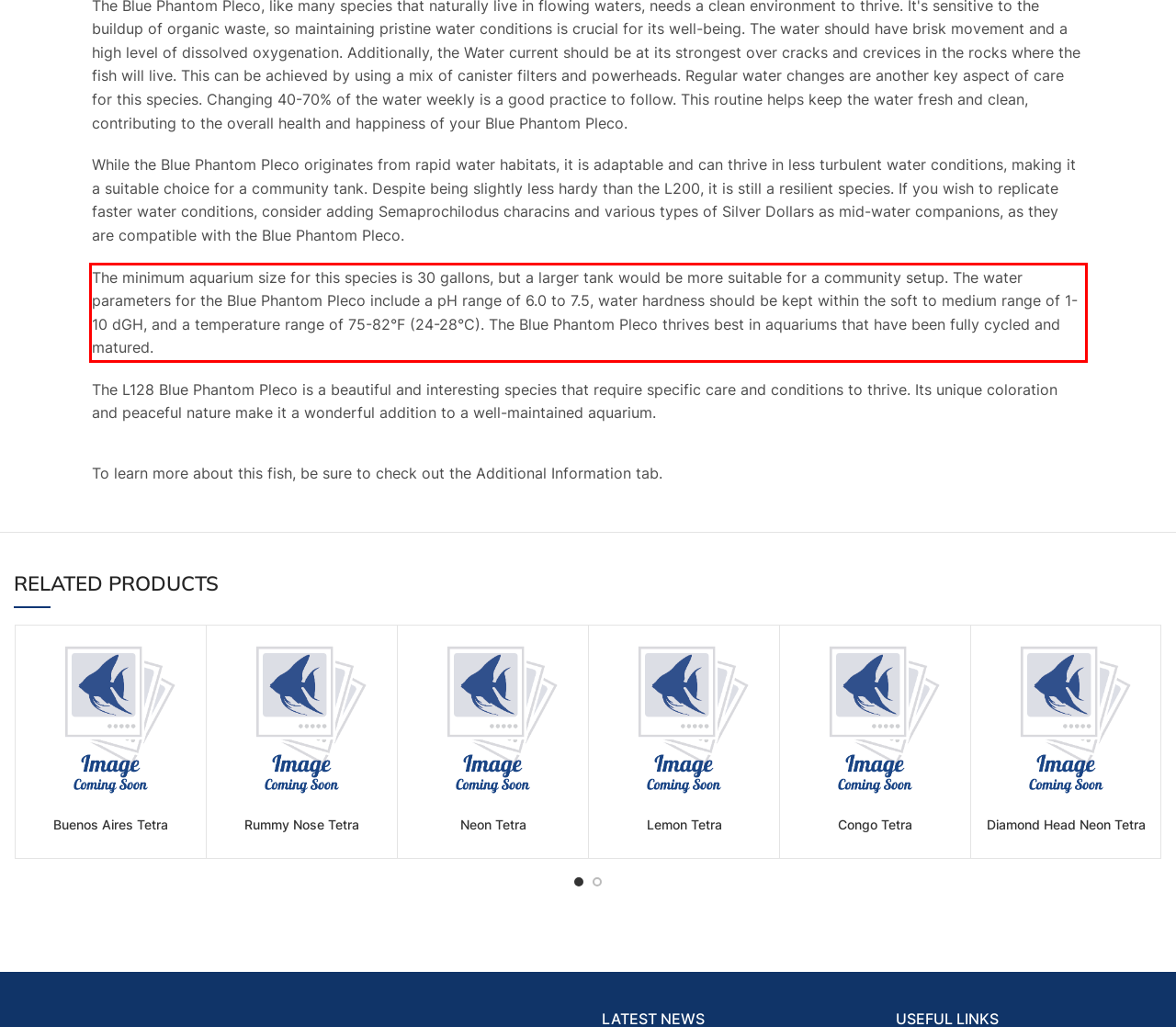Please identify and extract the text content from the UI element encased in a red bounding box on the provided webpage screenshot.

The minimum aquarium size for this species is 30 gallons, but a larger tank would be more suitable for a community setup. The water parameters for the Blue Phantom Pleco include a pH range of 6.0 to 7.5, water hardness should be kept within the soft to medium range of 1-10 dGH, and a temperature range of 75-82°F (24-28°C). The Blue Phantom Pleco thrives best in aquariums that have been fully cycled and matured.